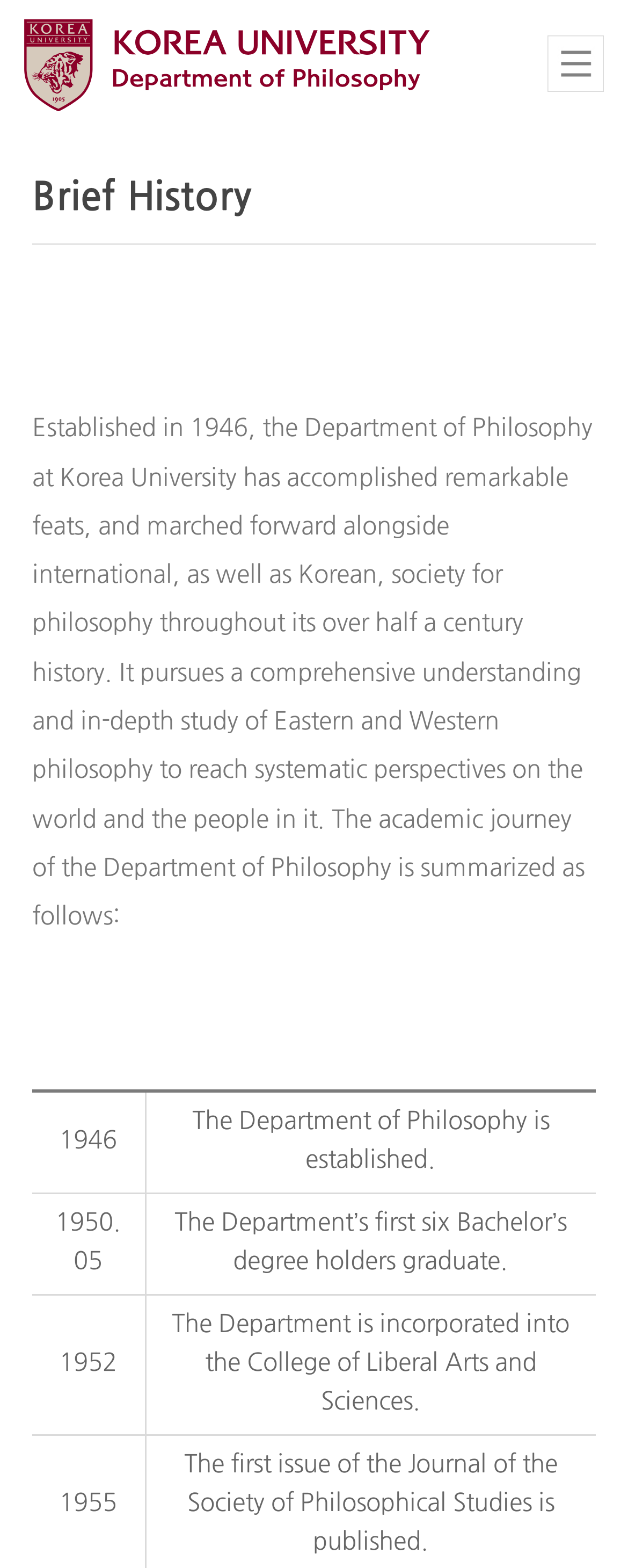Use a single word or phrase to answer the question: What is the degree held by the first six graduates of the Department of Philosophy?

Bachelor's